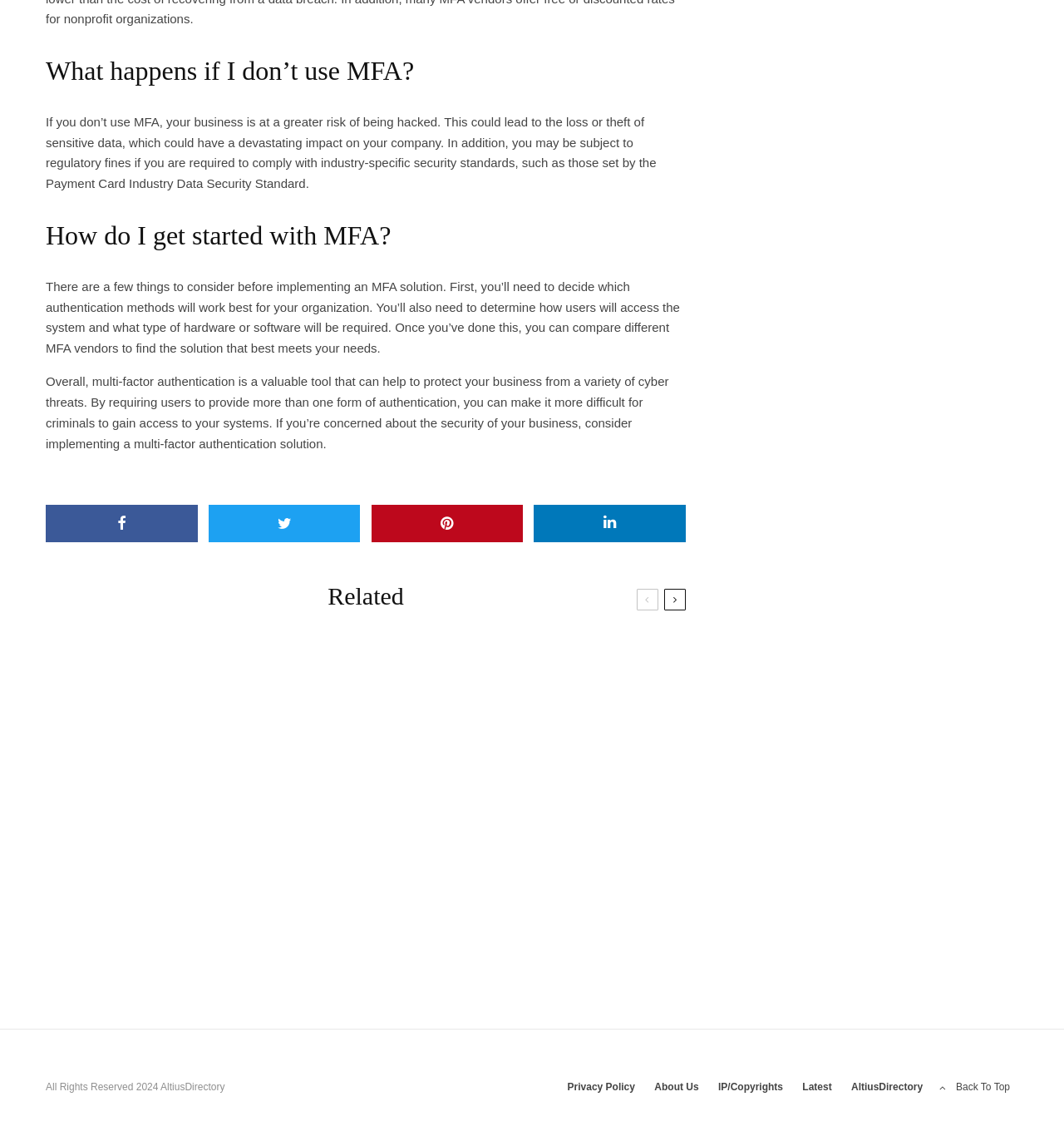Please find the bounding box coordinates of the element that needs to be clicked to perform the following instruction: "Read about 'How to Become a Whitewater Rafting Guide'". The bounding box coordinates should be four float numbers between 0 and 1, represented as [left, top, right, bottom].

[0.078, 0.779, 0.416, 0.8]